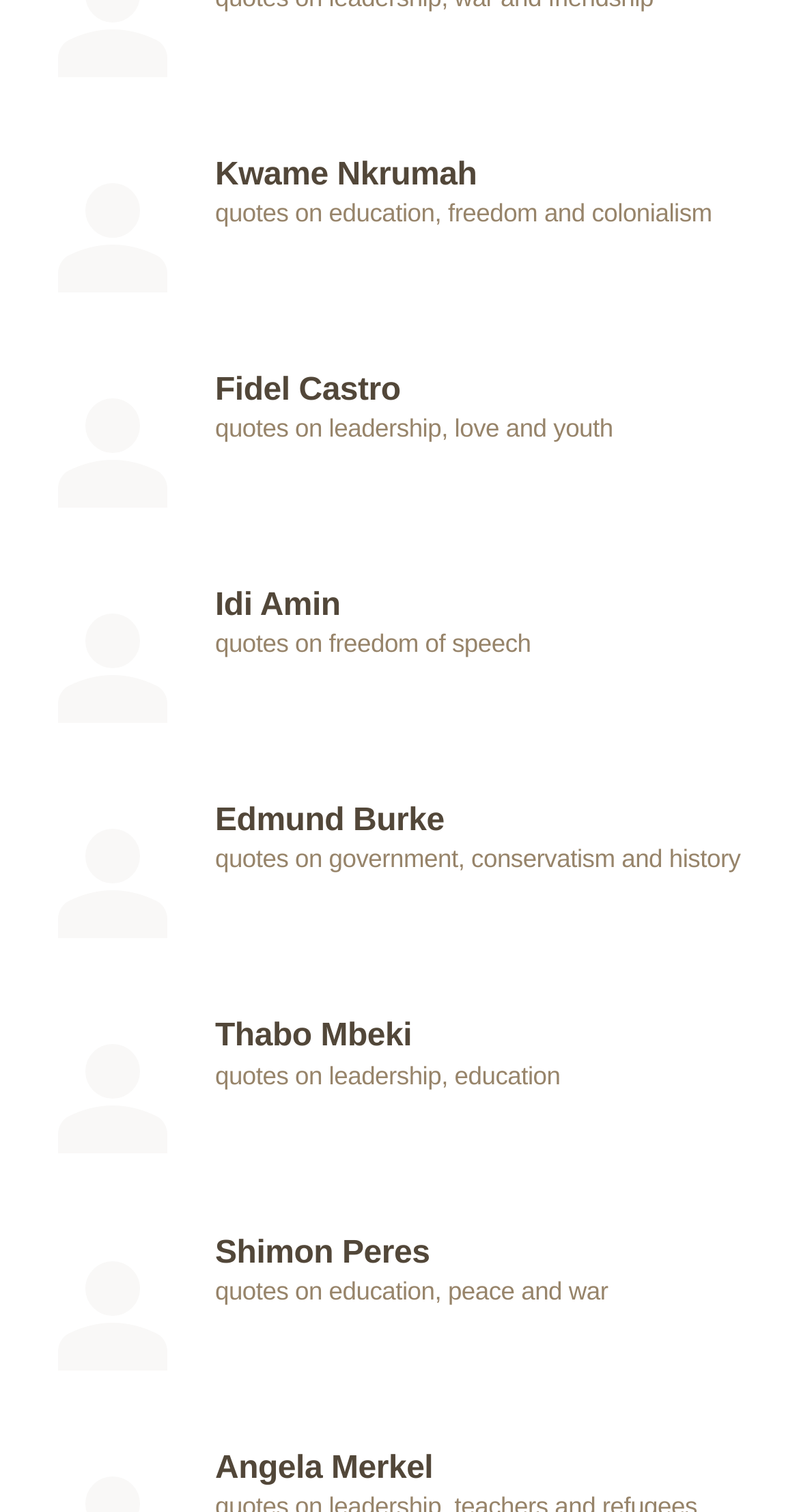Give a concise answer using only one word or phrase for this question:
Who is the first person quoted on this webpage?

Kwame Nkrumah